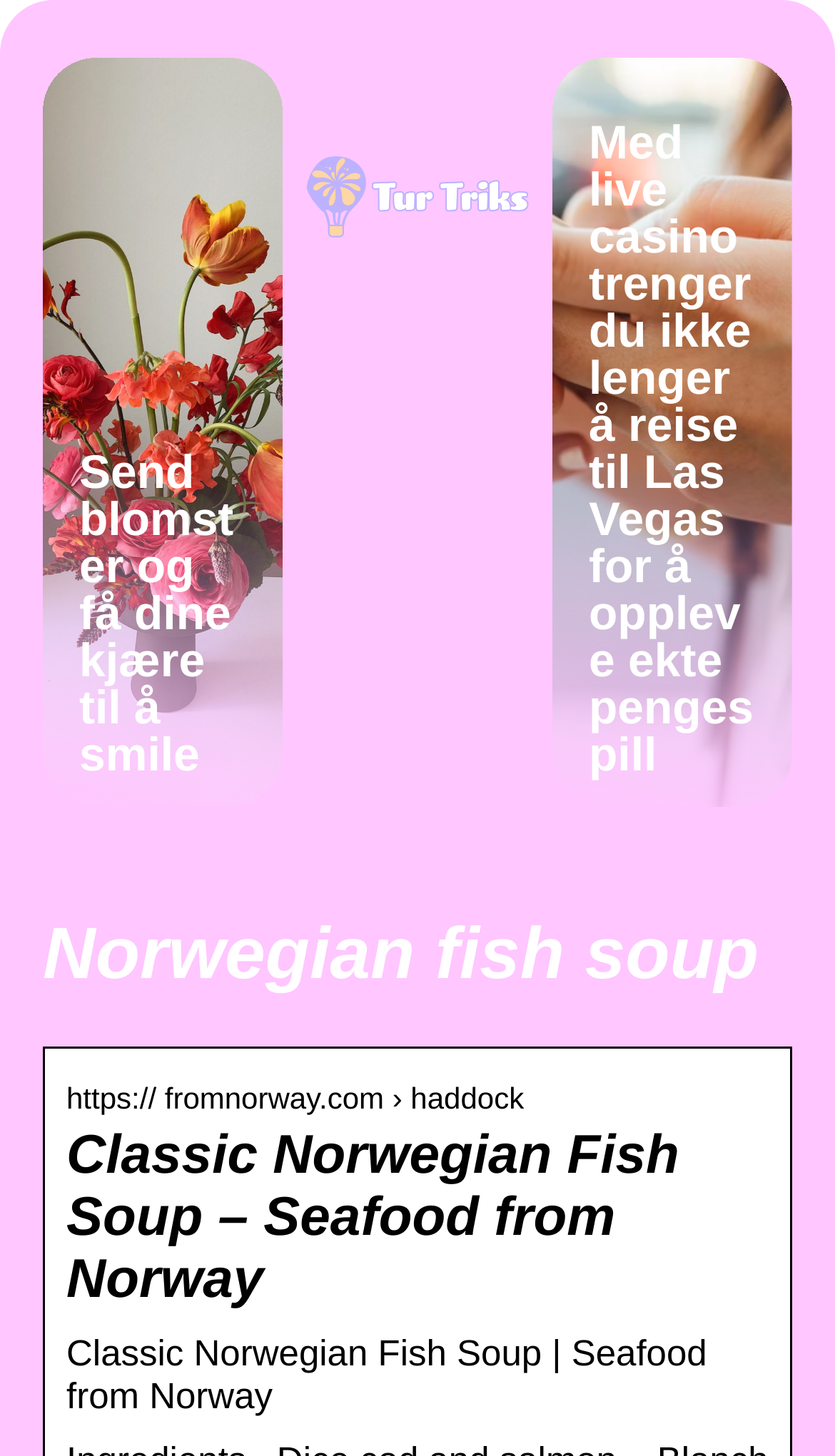Write a detailed summary of the webpage, including text, images, and layout.

The webpage is about Norwegian fish soup. At the top left, there is a link to send flowers and make loved ones smile. To the right of this link, there is an image with no description. Below the image, there is a link to a live casino experience. 

The main content of the webpage starts with a heading that repeats the title "Norwegian fish soup". Below this heading, there is a text that appears to be a URL, mentioning "haddock" and "fromnorway.com". 

Further down, there is a subheading that reads "Classic Norwegian Fish Soup – Seafood from Norway". Below this subheading, there is a paragraph of text with the same title, "Classic Norwegian Fish Soup | Seafood from Norway".